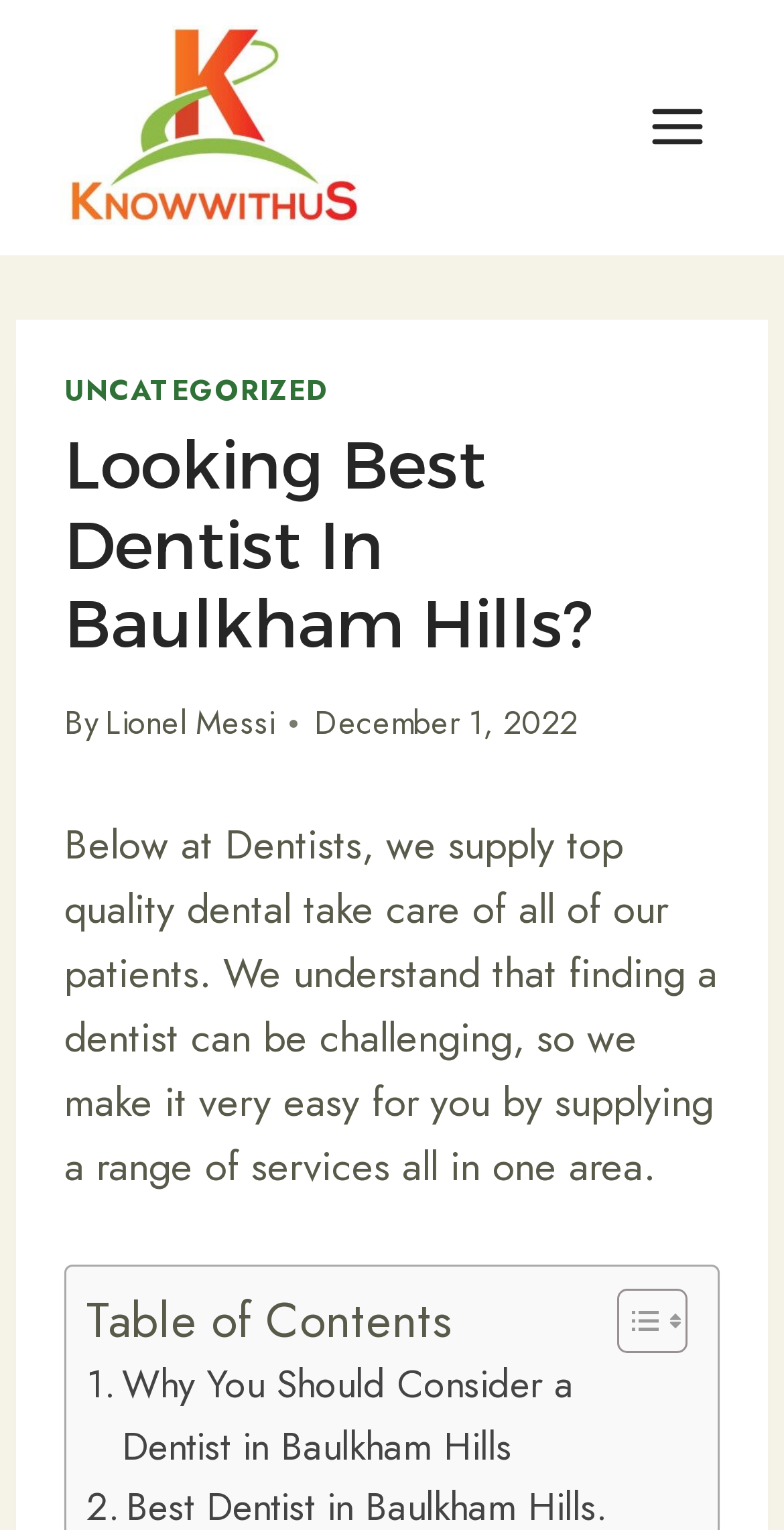What is the name of the author of the article?
Answer the question based on the image using a single word or a brief phrase.

Lionel Messi